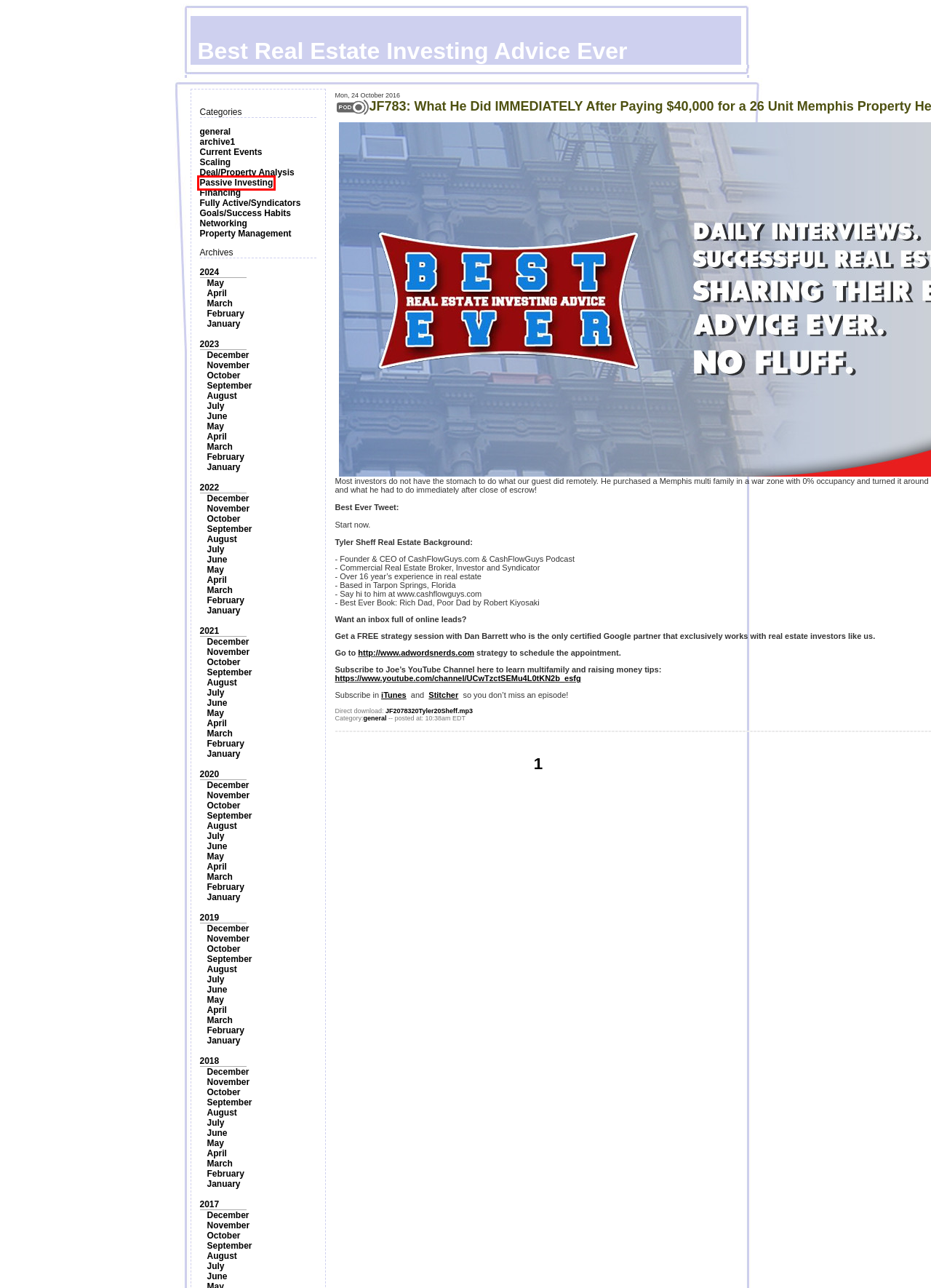You are presented with a screenshot of a webpage containing a red bounding box around a particular UI element. Select the best webpage description that matches the new webpage after clicking the element within the bounding box. Here are the candidates:
A. Best Real Estate Investing Advice Ever (Property Management)
B. Best Real Estate Investing Advice Ever (general)
C. Best Real Estate Investing Advice Ever (Passive Investing)
D. Best Real Estate Investing Advice Ever (Financing)
E. Best Real Estate Investing Advice Ever (Current Events)
F. Best Real Estate Investing Advice Ever (archive1)
G. Best Real Estate Investing Advice Ever (Scaling)
H. Best Real Estate Investing Advice Ever (Networking)

C